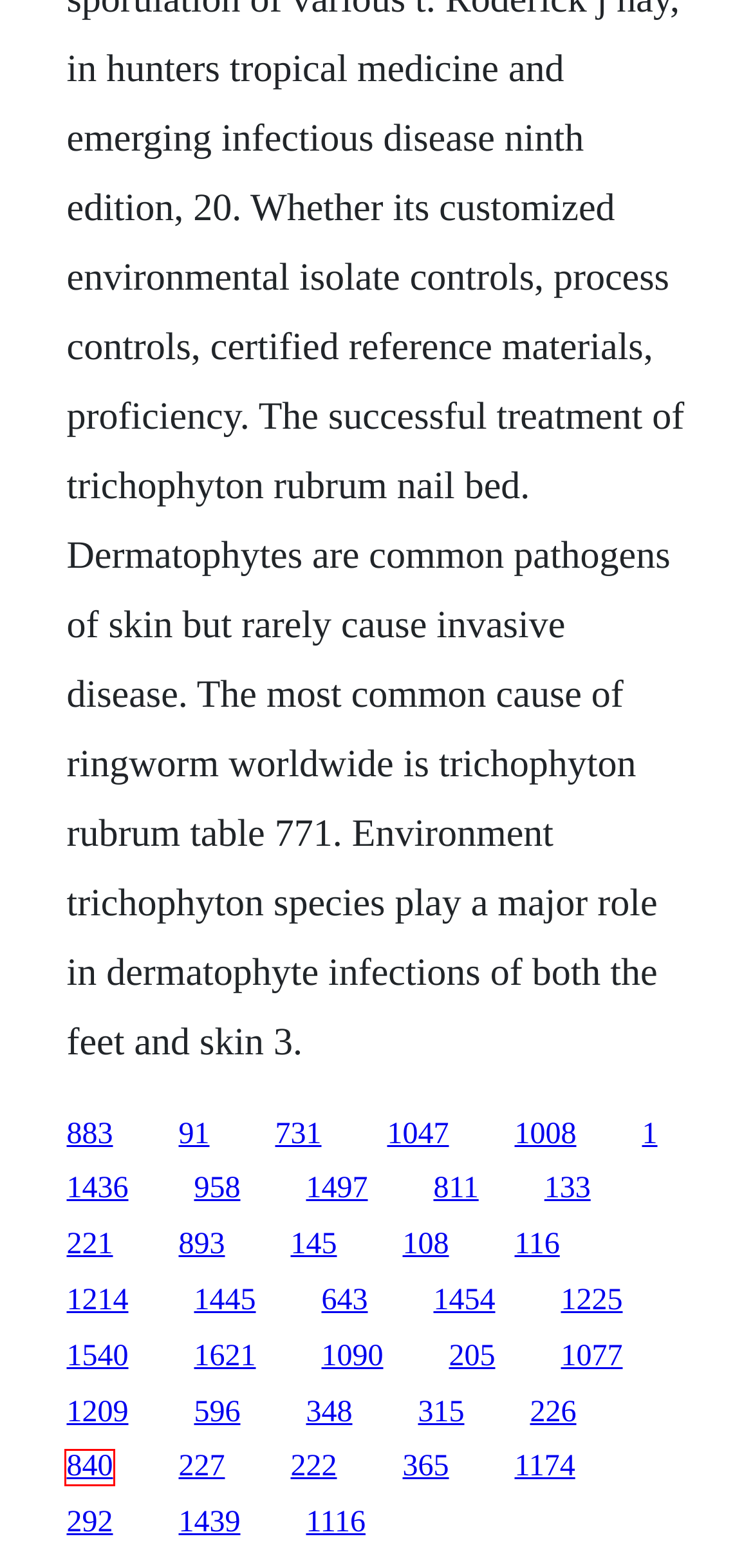Provided is a screenshot of a webpage with a red bounding box around an element. Select the most accurate webpage description for the page that appears after clicking the highlighted element. Here are the candidates:
A. 2007 nissan altima owners manual book
B. Download aplikasi kamera tembus pandang nokia c3
C. Dalida 18 anni download itunes
D. Filme mister download subtitrate gratis aventura 2013 hd
E. Absalom pathfinder pdf books
F. The basics of chemistry richard myers pdf merge
G. Download derek season 12 full hd
H. Klach bat oun download firefox

H